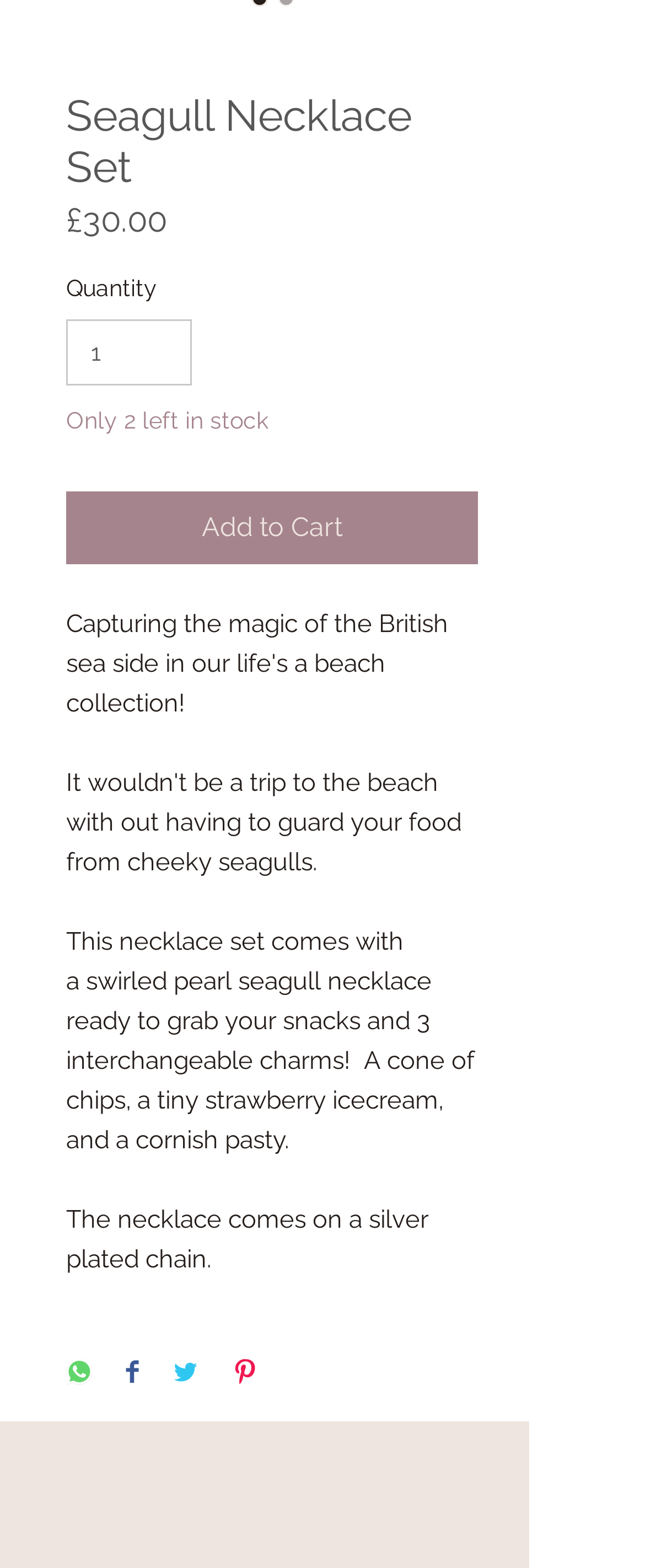Determine the coordinates of the bounding box for the clickable area needed to execute this instruction: "Share on Facebook".

[0.195, 0.866, 0.215, 0.886]